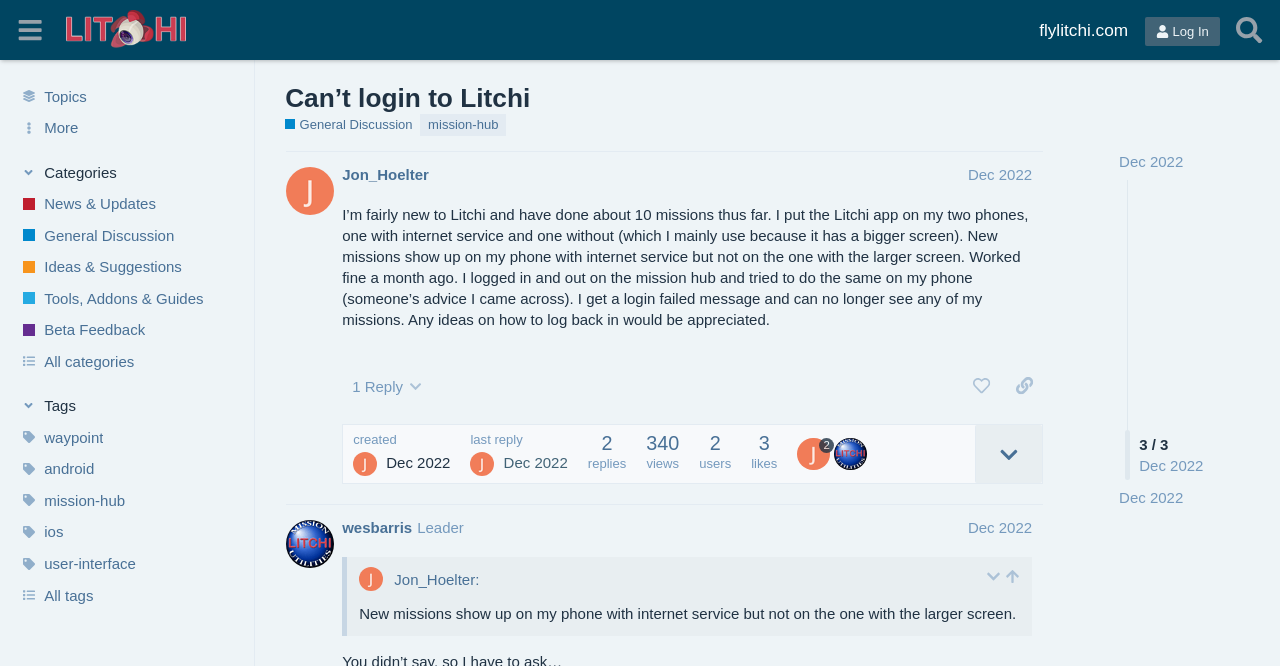Please specify the coordinates of the bounding box for the element that should be clicked to carry out this instruction: "Click the 'Log In' button". The coordinates must be four float numbers between 0 and 1, formatted as [left, top, right, bottom].

[0.895, 0.026, 0.953, 0.069]